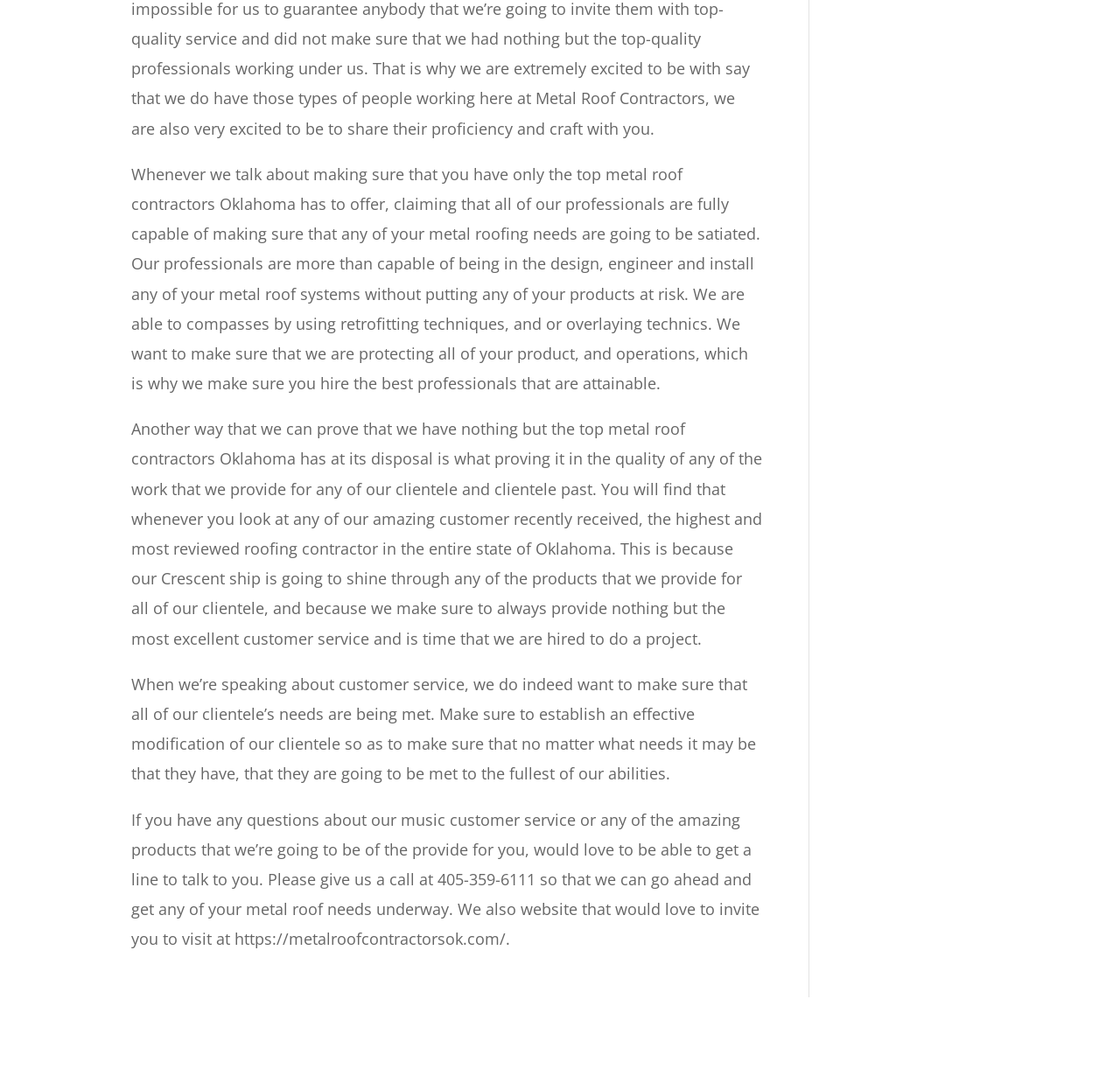Give a short answer to this question using one word or a phrase:
What is the main topic of this webpage?

Metal roof contractors